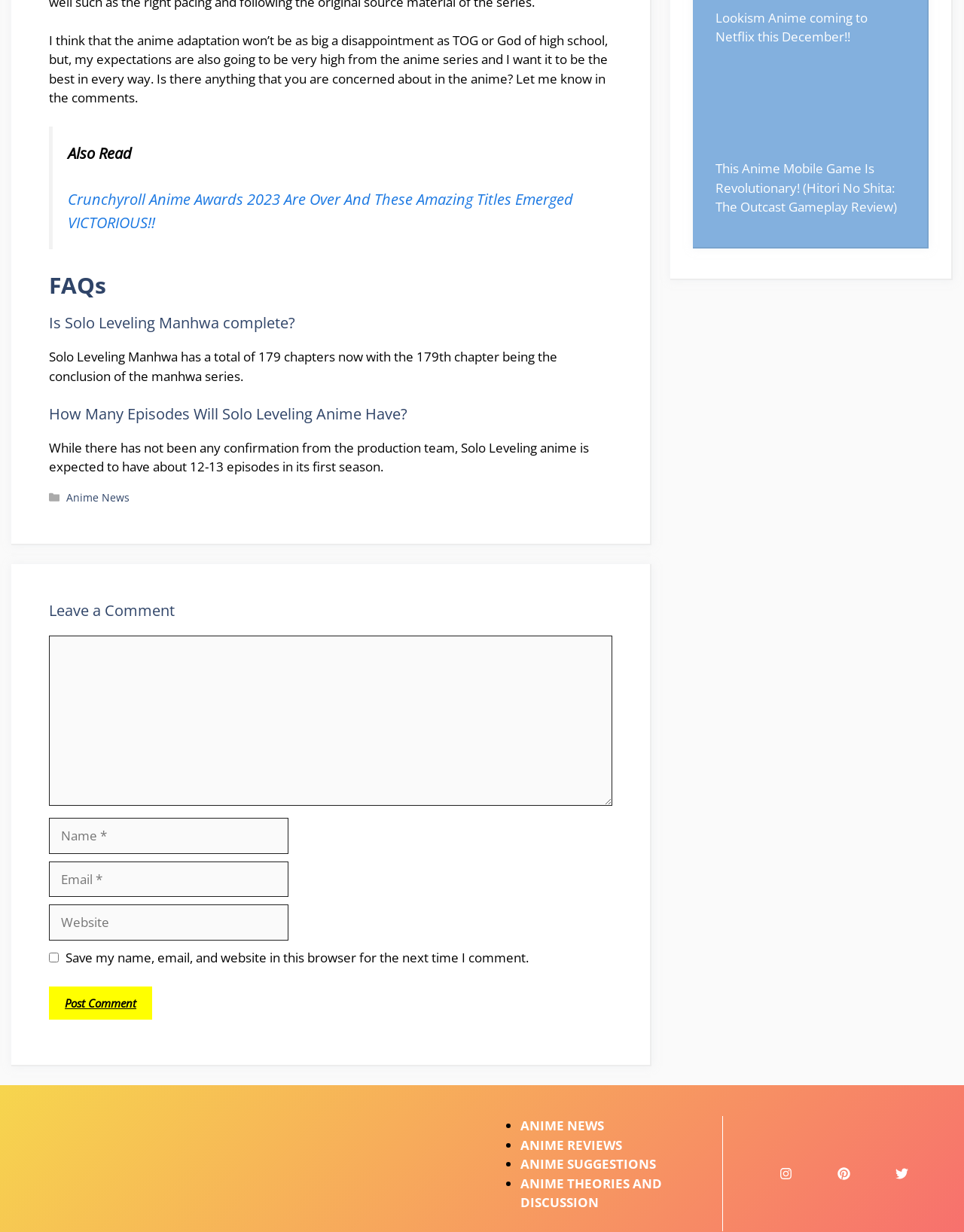What is the category of the article 'Crunchyroll Anime Awards 2023 Are Over And These Amazing Titles Emerged VICTORIOUS!!'?
Your answer should be a single word or phrase derived from the screenshot.

Anime News